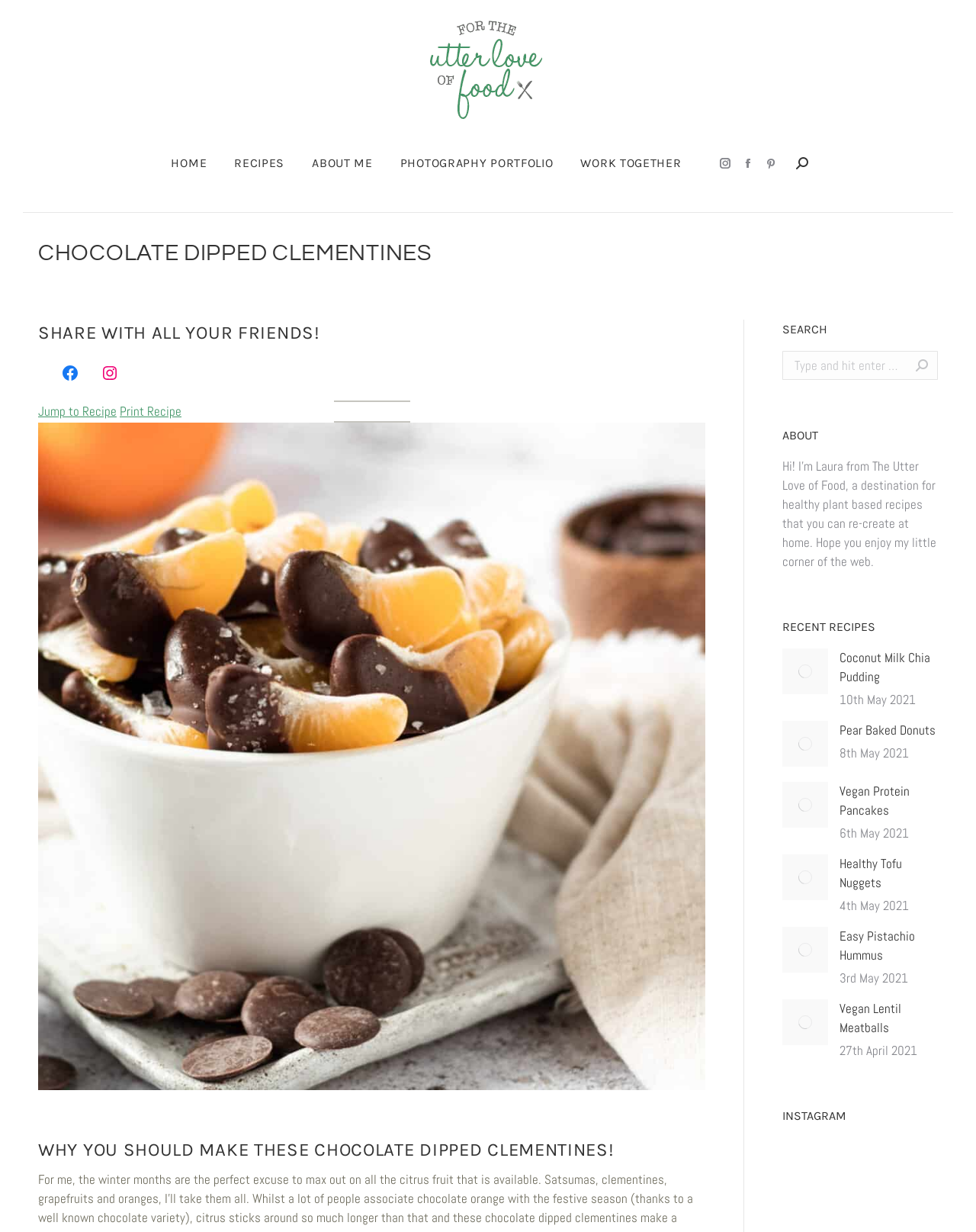Extract the bounding box coordinates for the HTML element that matches this description: "Vegan Protein Pancakes". The coordinates should be four float numbers between 0 and 1, i.e., [left, top, right, bottom].

[0.86, 0.635, 0.961, 0.666]